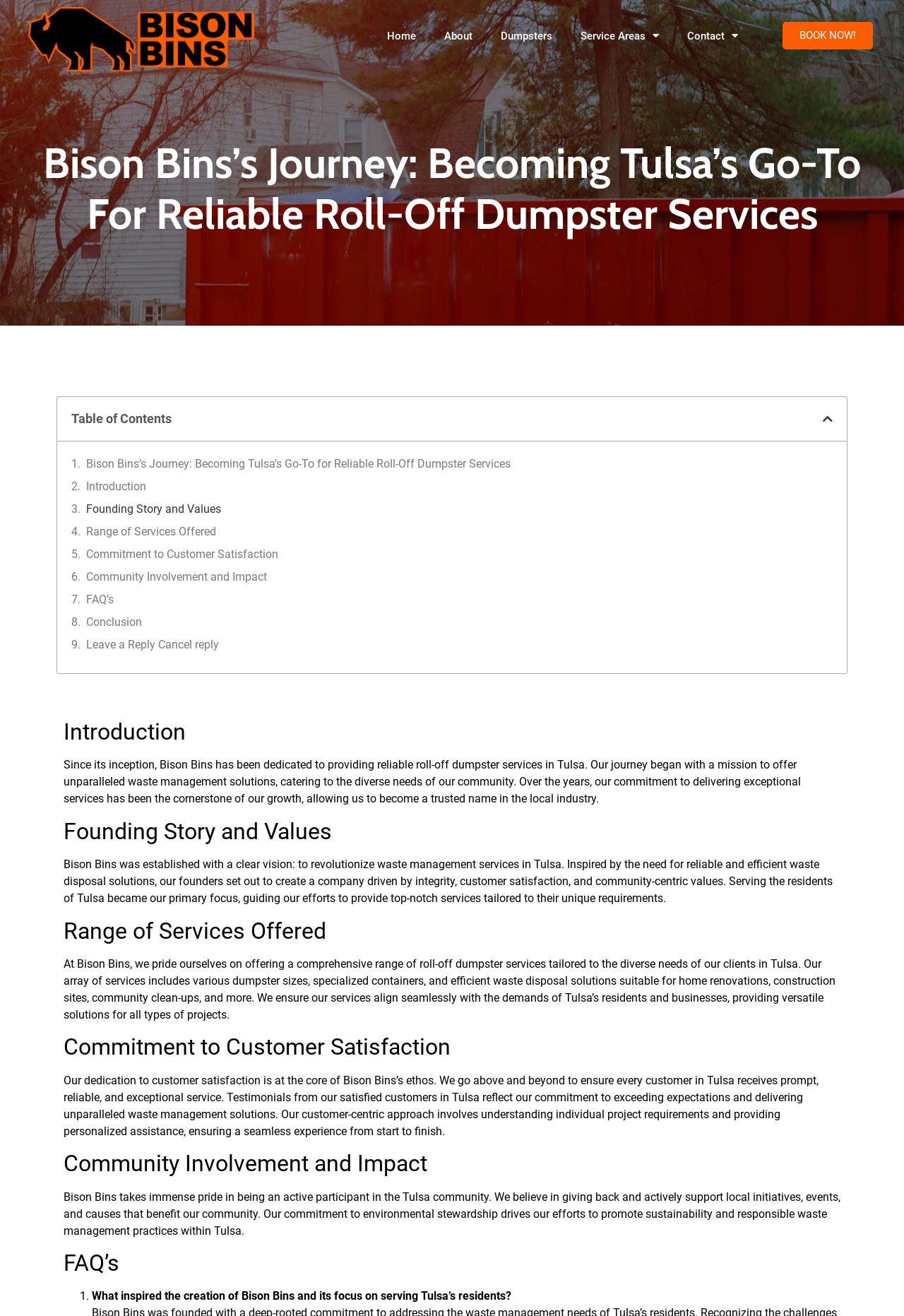Determine the bounding box of the UI component based on this description: "Service Areas". The bounding box coordinates should be four float values between 0 and 1, i.e., [left, top, right, bottom].

[0.627, 0.015, 0.745, 0.04]